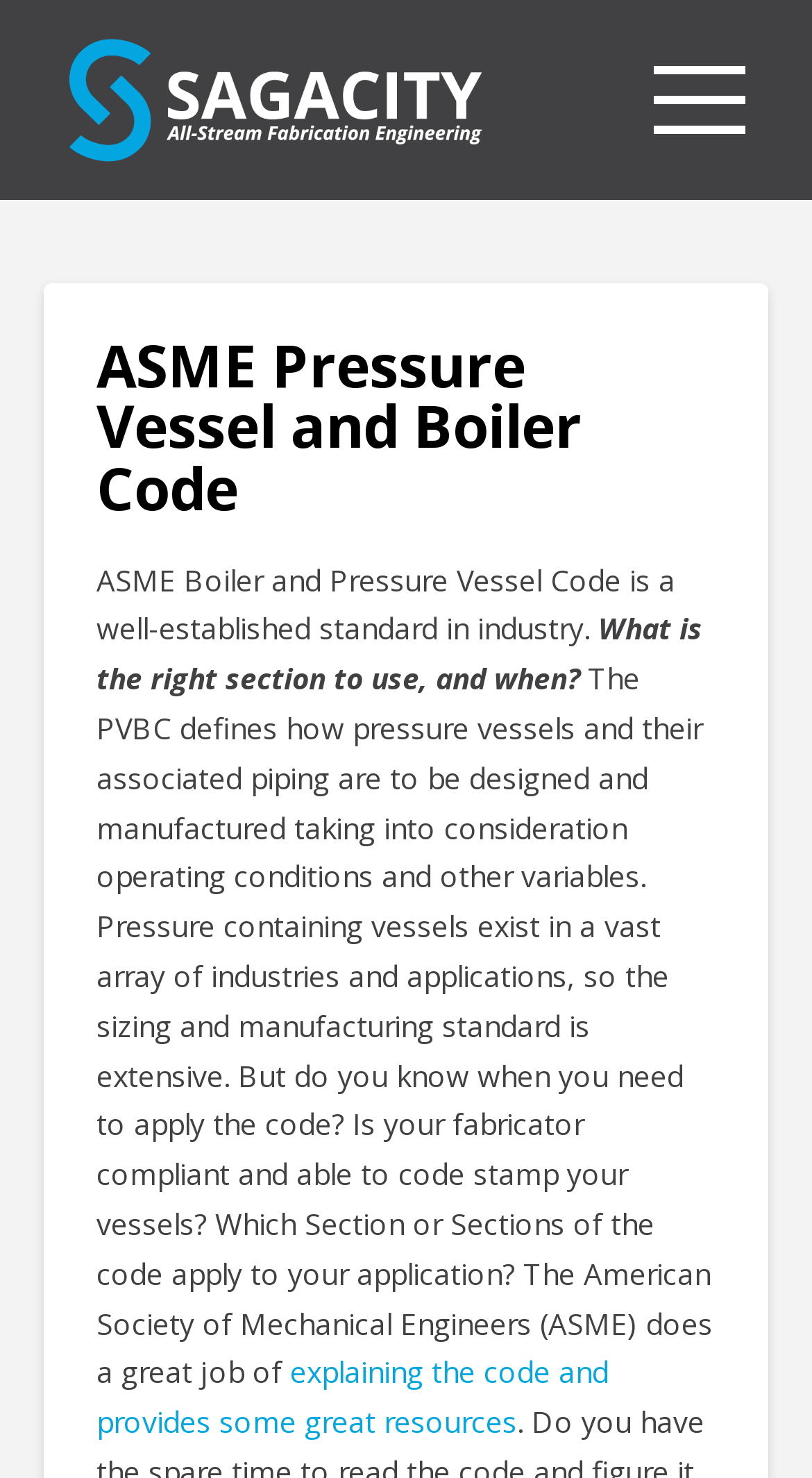Respond to the following question using a concise word or phrase: 
What is the topic of the link 'explaining the code and provides some great resources'?

ASME code